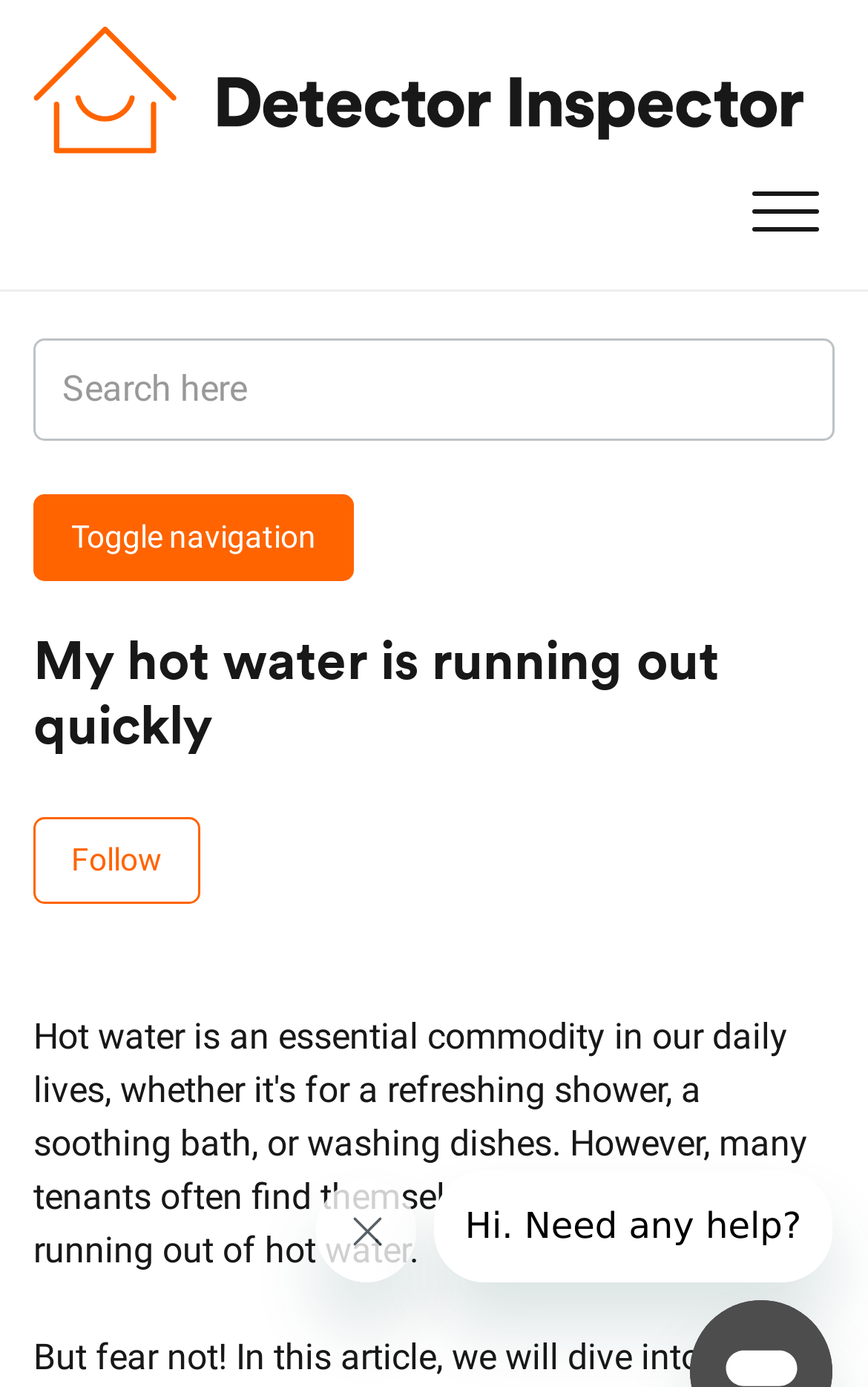Determine the bounding box coordinates for the region that must be clicked to execute the following instruction: "Go to Detector Inspector".

[0.038, 0.17, 0.367, 0.201]